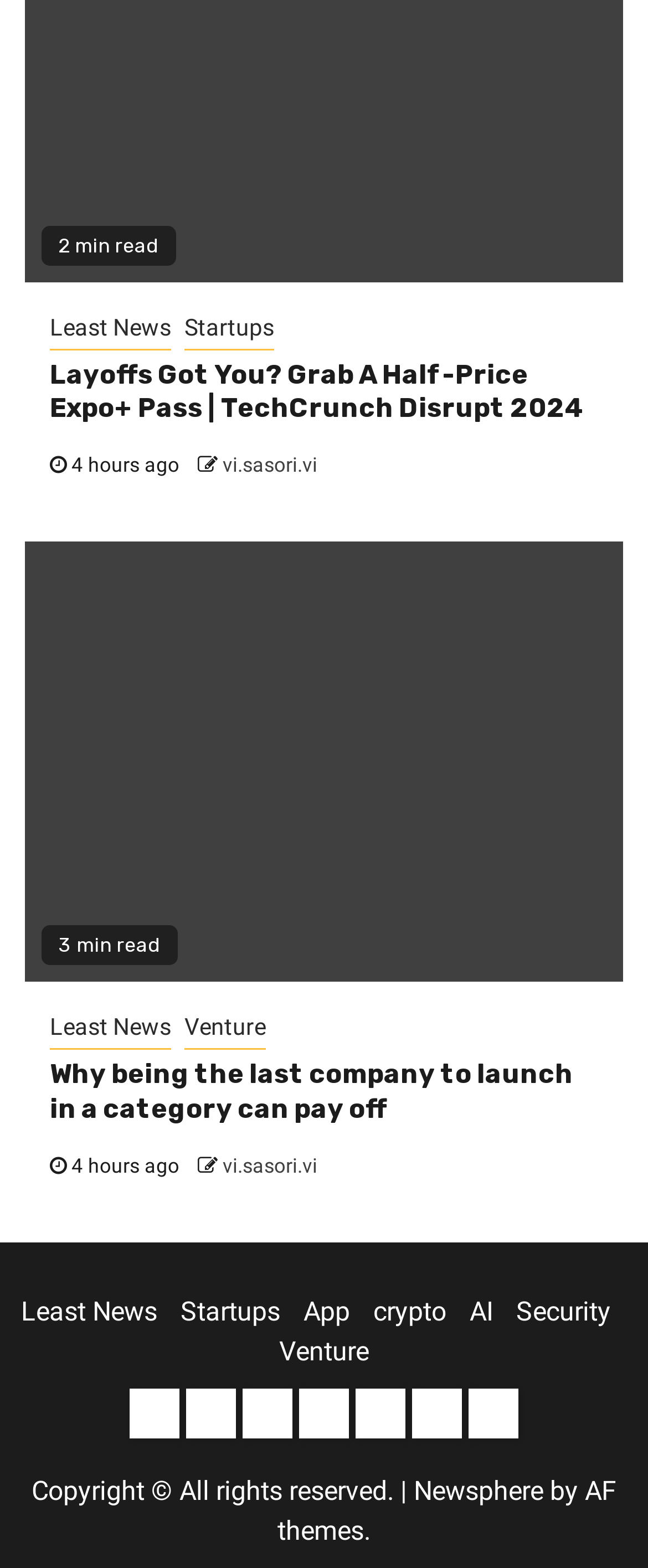Identify the bounding box coordinates of the clickable region to carry out the given instruction: "Read the article about Layoffs Got You? Grab A Half-Price Expo+ Pass | TechCrunch Disrupt 2024".

[0.077, 0.228, 0.923, 0.272]